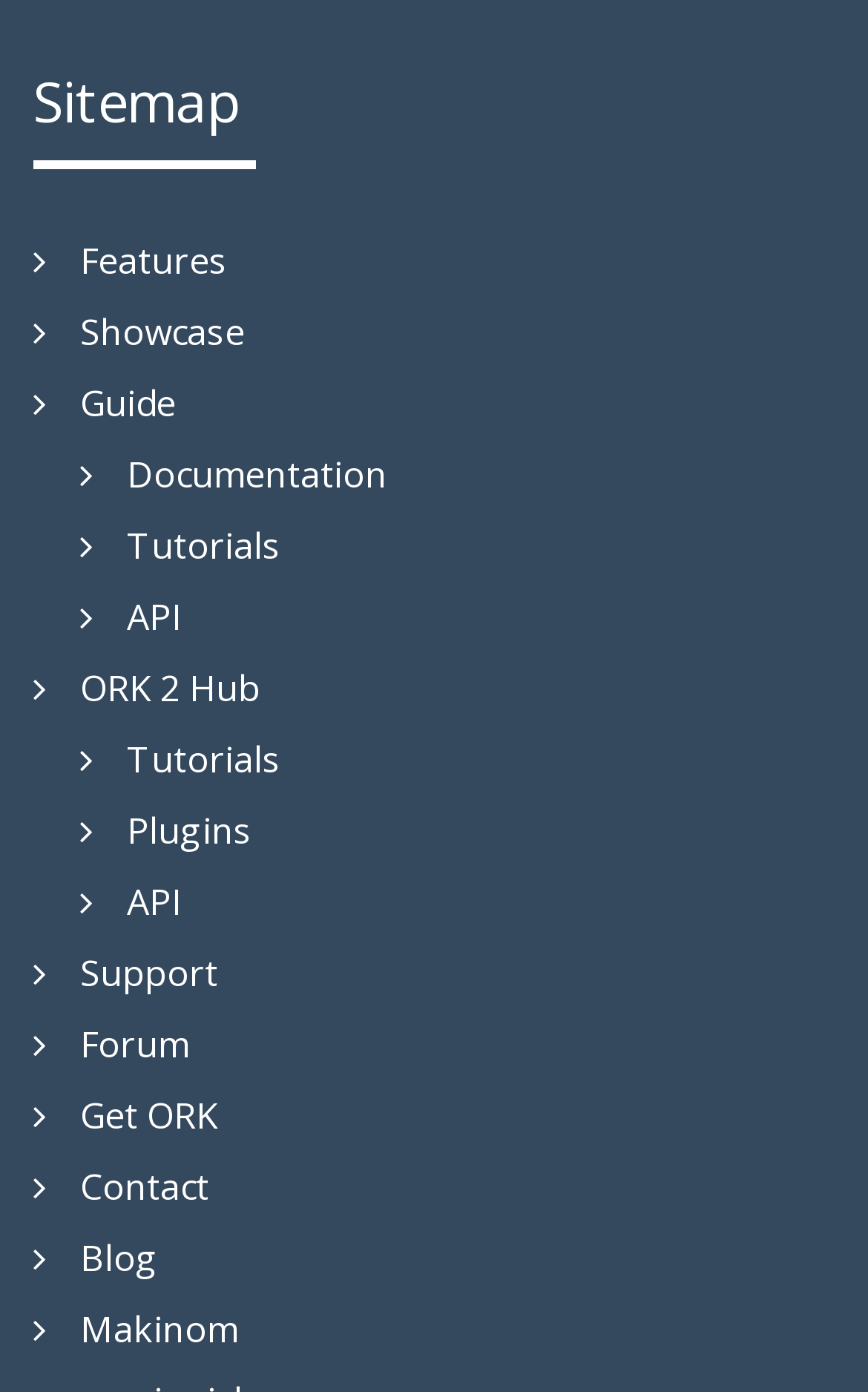Find the bounding box coordinates for the area that must be clicked to perform this action: "Read the guide".

[0.038, 0.272, 0.203, 0.307]